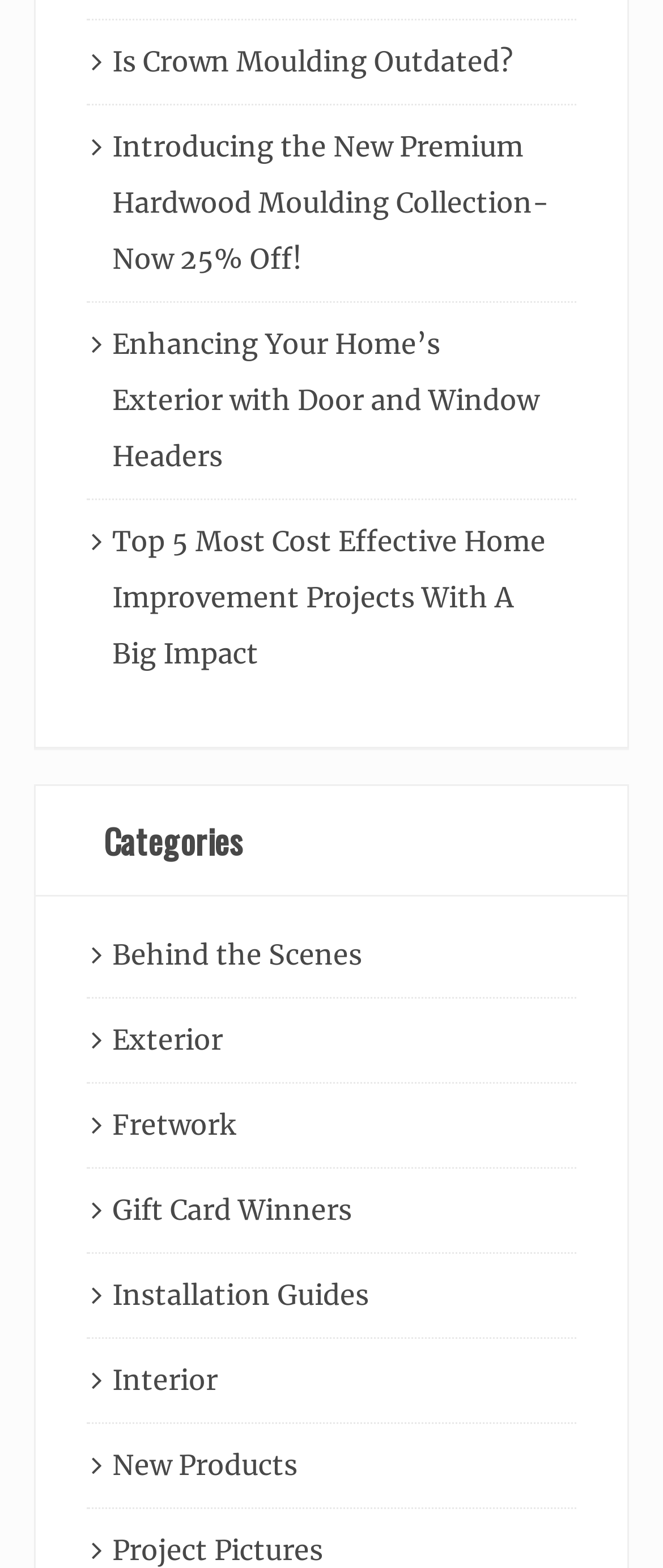Can you specify the bounding box coordinates of the area that needs to be clicked to fulfill the following instruction: "Learn about Door and Window Headers"?

[0.169, 0.208, 0.813, 0.301]